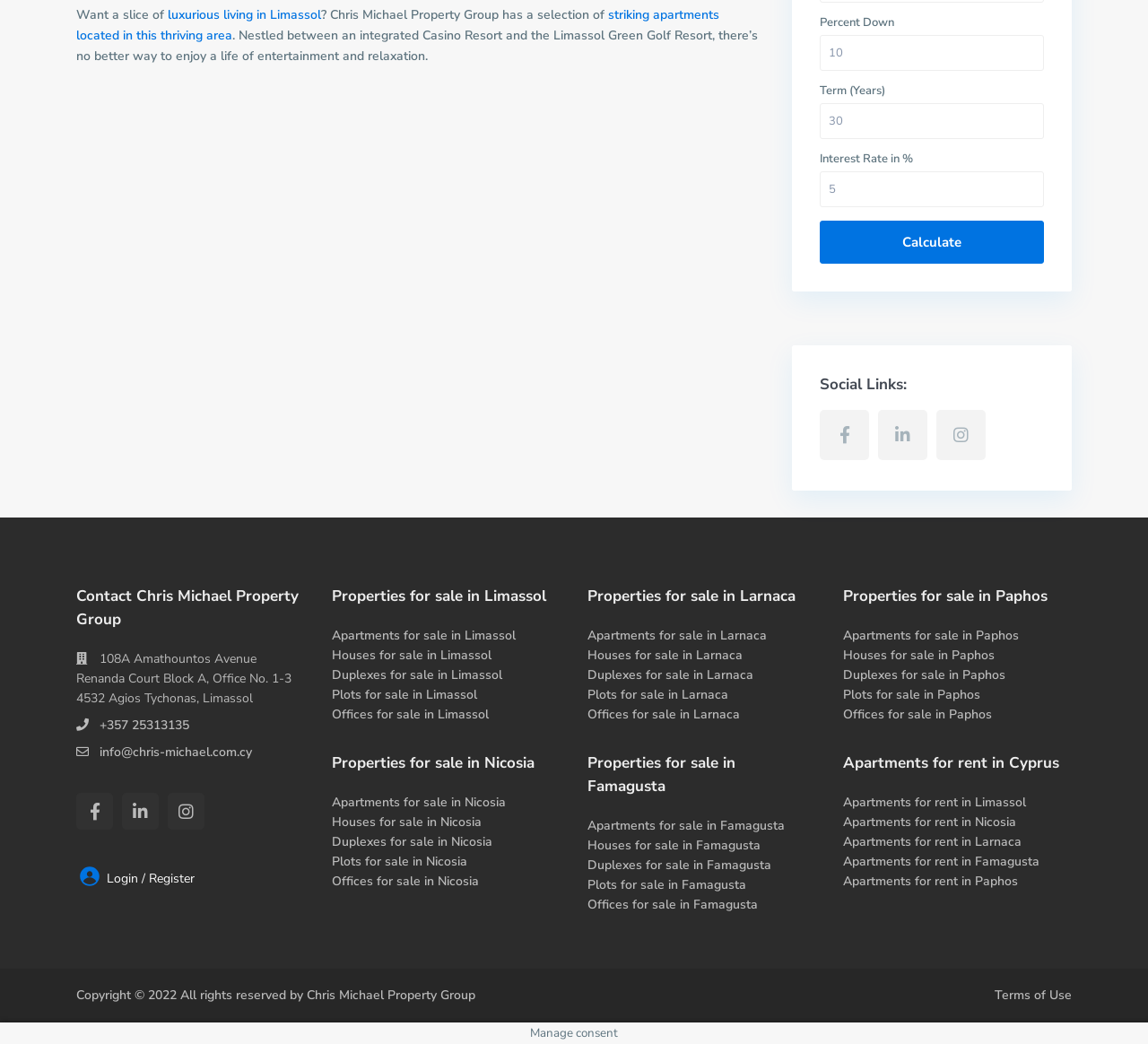Identify the bounding box coordinates of the clickable region required to complete the instruction: "Go to August 2022". The coordinates should be given as four float numbers within the range of 0 and 1, i.e., [left, top, right, bottom].

None